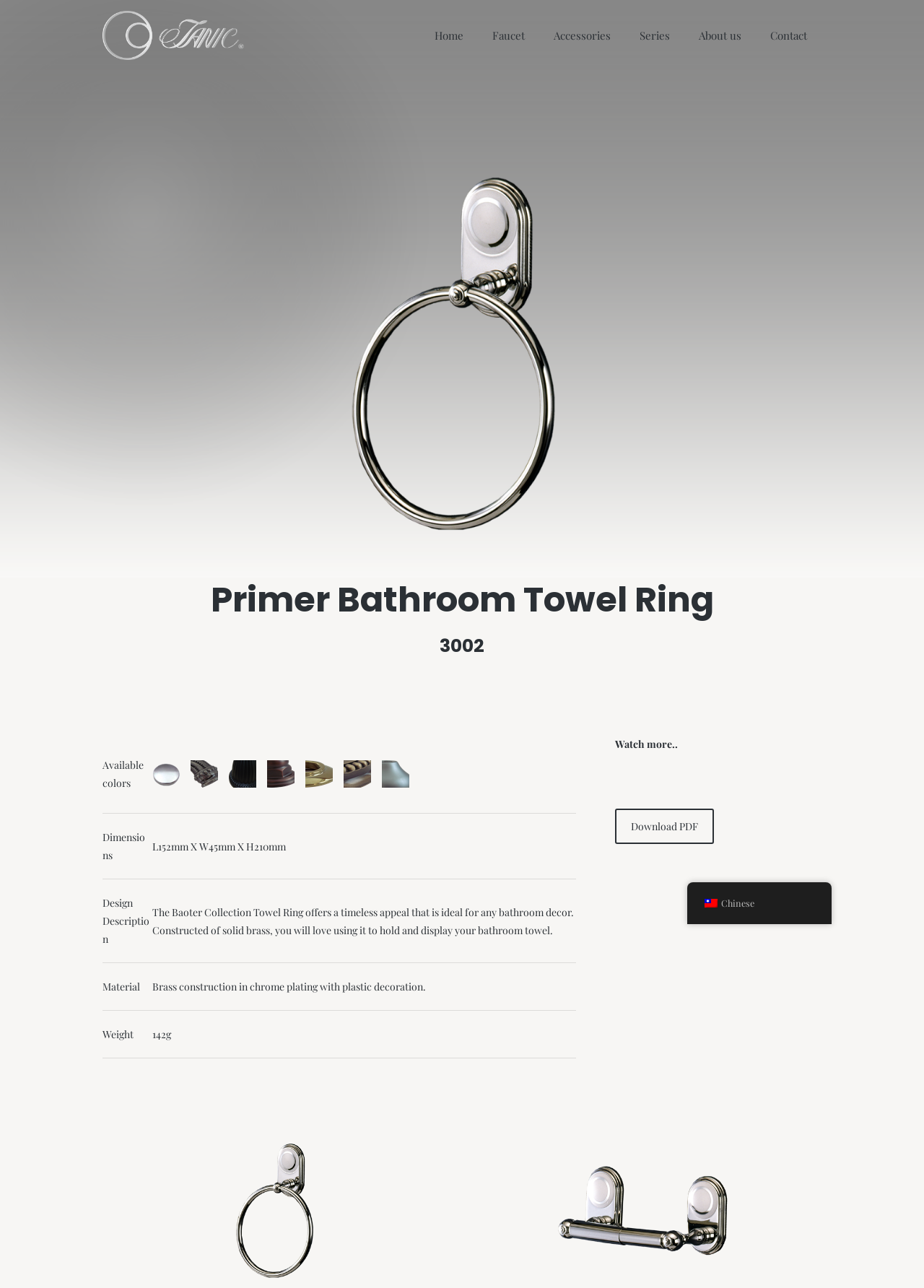Explain in detail what you observe on this webpage.

This webpage is about a product, specifically the 3002 Primer Bathroom Towel Ring from Baoter-Tanic. At the top left corner, there is a logo image with a link to the homepage. Next to it, there are six navigation links: Home, Faucet, Accessories, Series, About us, and Contact.

Below the navigation links, there are two headings: "Primer Bathroom Towel Ring" and "3002". A horizontal separator line follows, and then a table with four rows of information about the product. The table has columns for attribute names and values, with attributes including Available colors, Dimensions, Design Description, Material, and Weight.

To the right of the table, there is a static text "Watch more.." and two horizontal separator lines. Below these, there is a link to "Download PDF". At the bottom of the page, there are two links to "go to link" with corresponding images, and a "Back to top icon" link at the bottom right corner. Additionally, there is a language selection link "zh_TW Chinese" with a corresponding flag image.